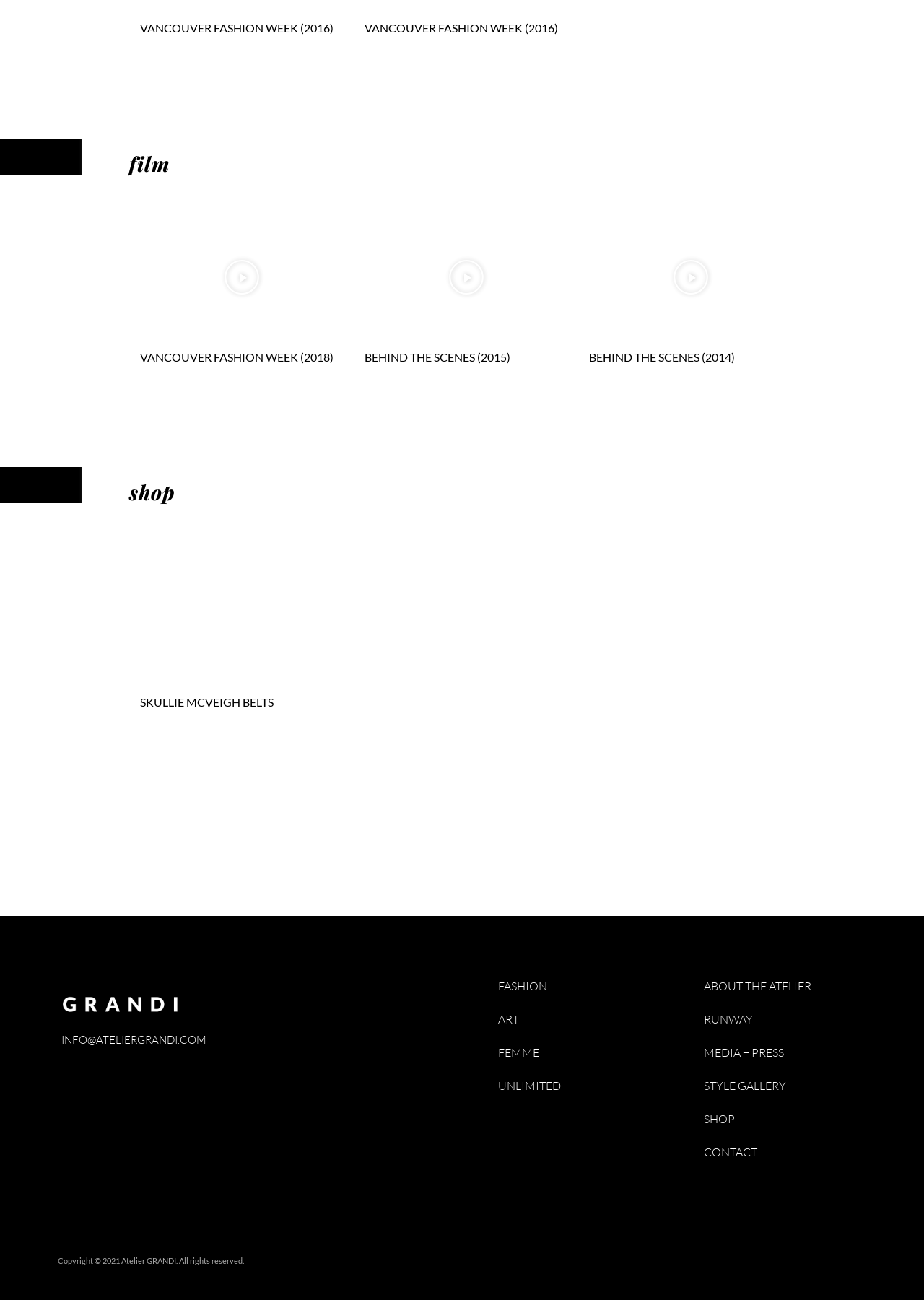Observe the image and answer the following question in detail: How many navigation links are there at the bottom of the page?

I counted the number of links at the bottom of the webpage, and there are nine of them, including 'FASHION', 'ART', 'FEMME', 'UNLIMITED', 'ABOUT THE ATELIER', 'RUNWAY', 'MEDIA + PRESS', 'STYLE GALLERY', and 'SHOP'.